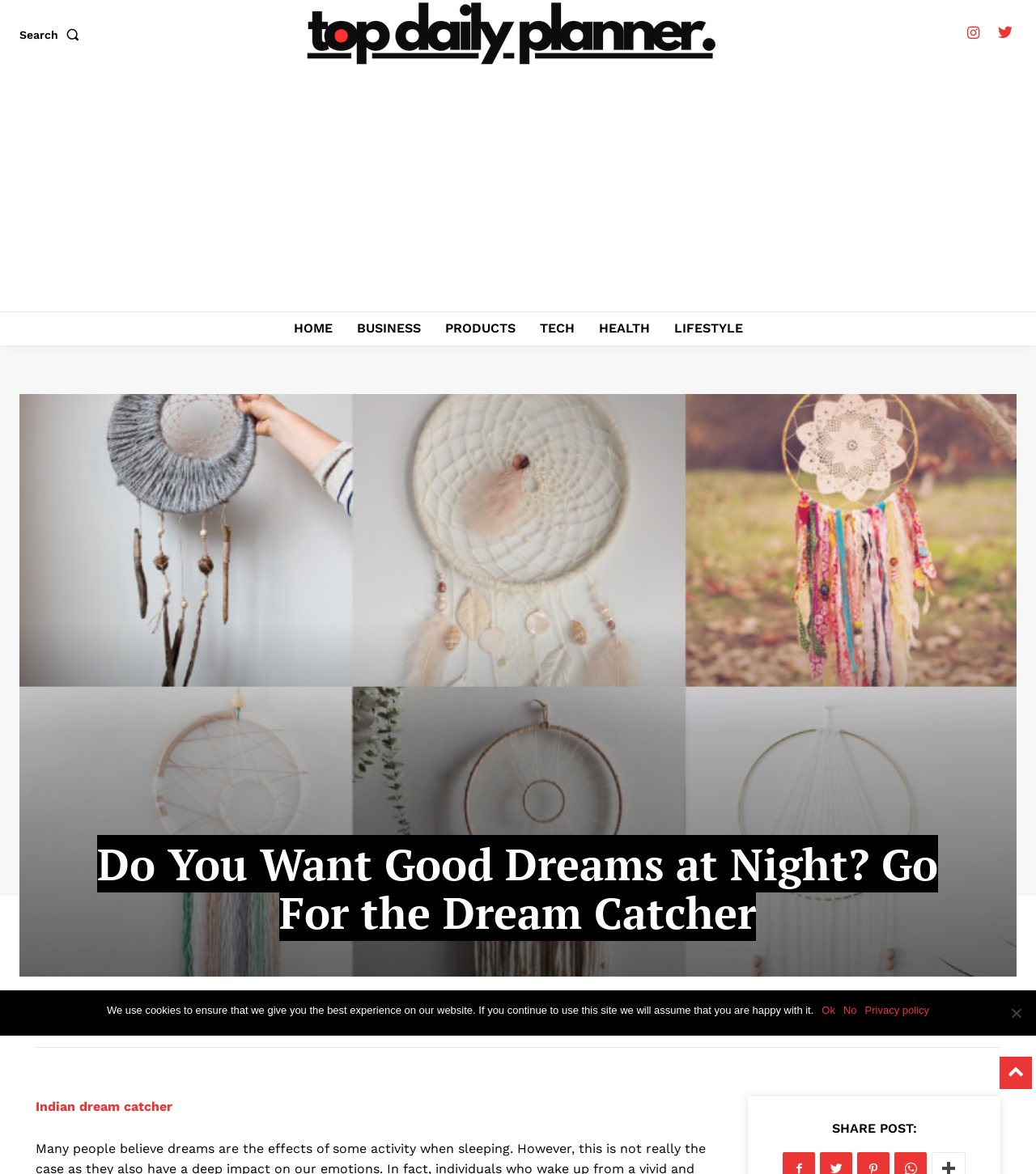Determine the bounding box coordinates of the region to click in order to accomplish the following instruction: "Log in to the system". Provide the coordinates as four float numbers between 0 and 1, specifically [left, top, right, bottom].

None